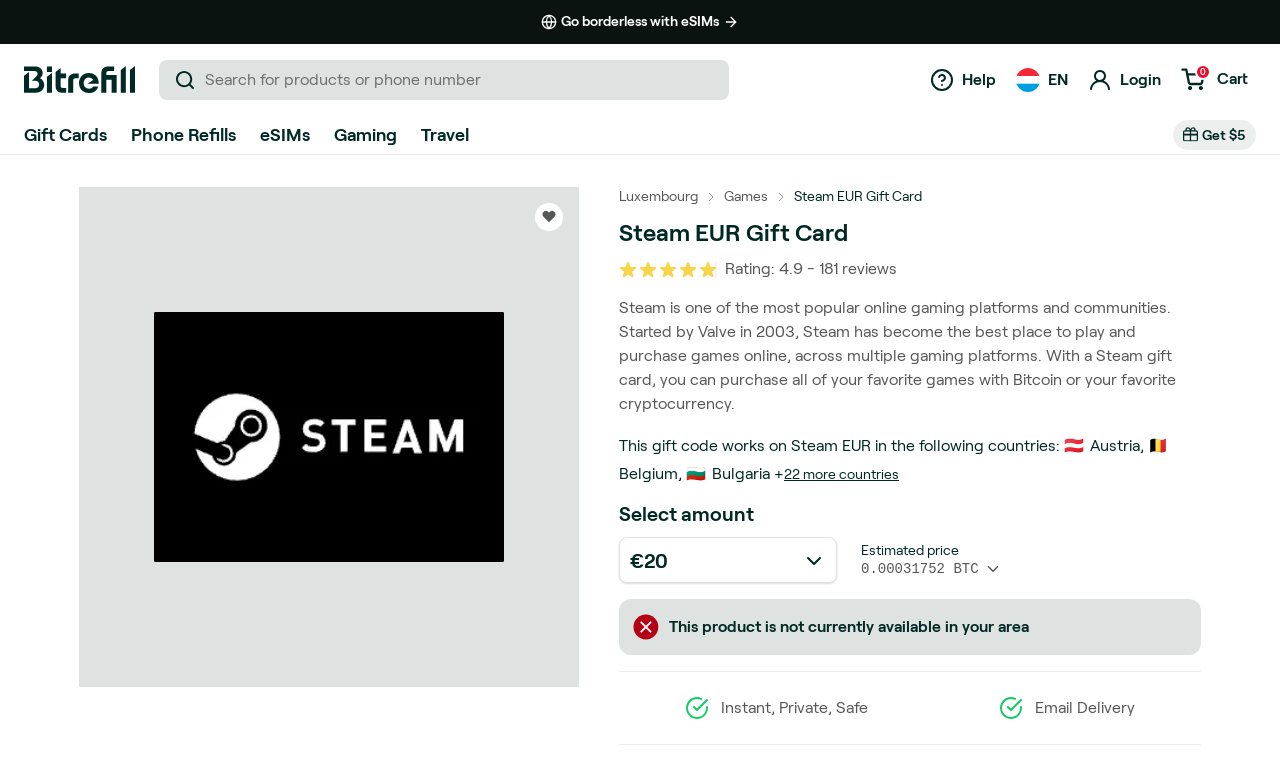Identify the bounding box for the described UI element. Provide the coordinates in (top-left x, top-left y, bottom-right x, bottom-right y) format with values ranging from 0 to 1: Go borderless with eSIMs

[0.423, 0.015, 0.577, 0.041]